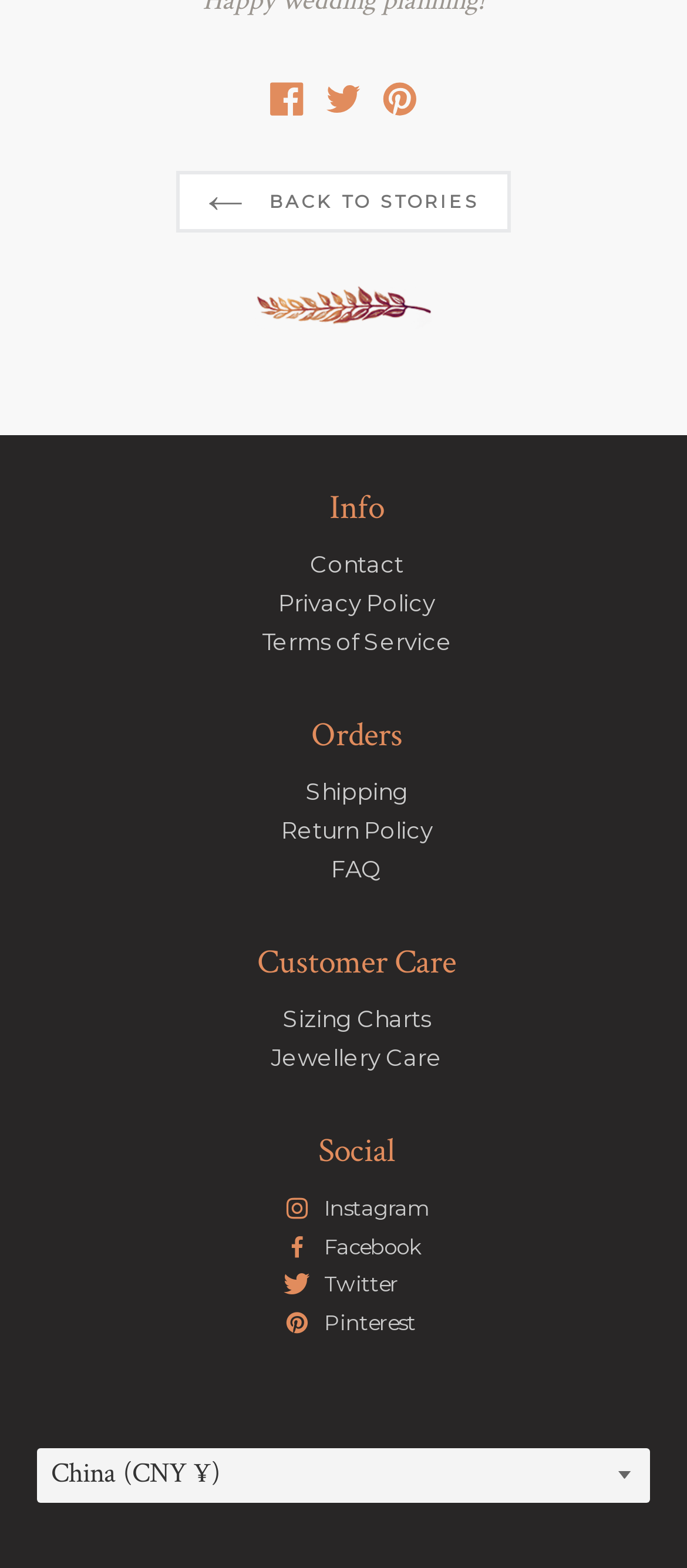Please find the bounding box coordinates of the element that needs to be clicked to perform the following instruction: "Share on Facebook". The bounding box coordinates should be four float numbers between 0 and 1, represented as [left, top, right, bottom].

[0.382, 0.05, 0.464, 0.073]